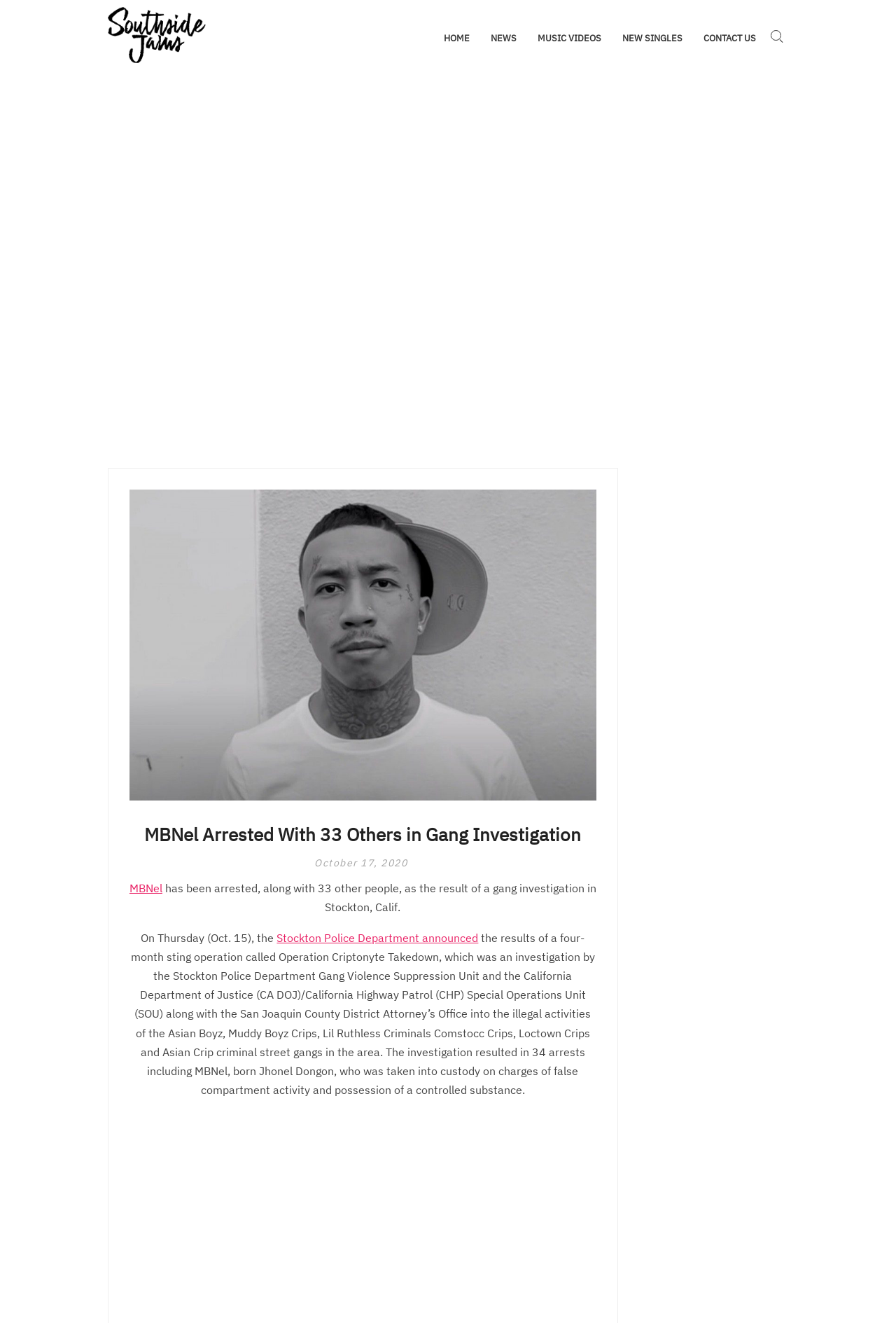Based on the element description Stockton Police Department announced, identify the bounding box of the UI element in the given webpage screenshot. The coordinates should be in the format (top-left x, top-left y, bottom-right x, bottom-right y) and must be between 0 and 1.

[0.309, 0.703, 0.534, 0.714]